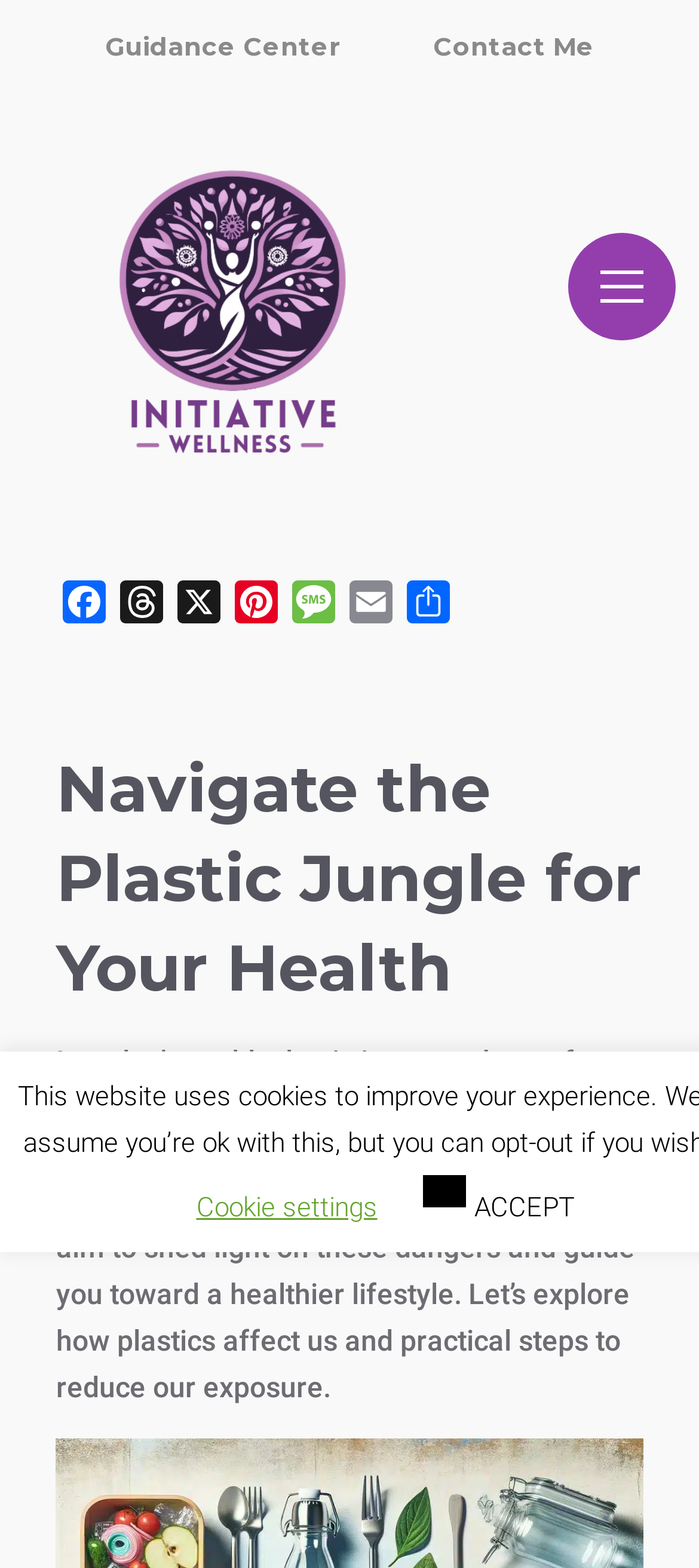Please locate the UI element described by "aria-label="Share on linkedin"" and provide its bounding box coordinates.

None